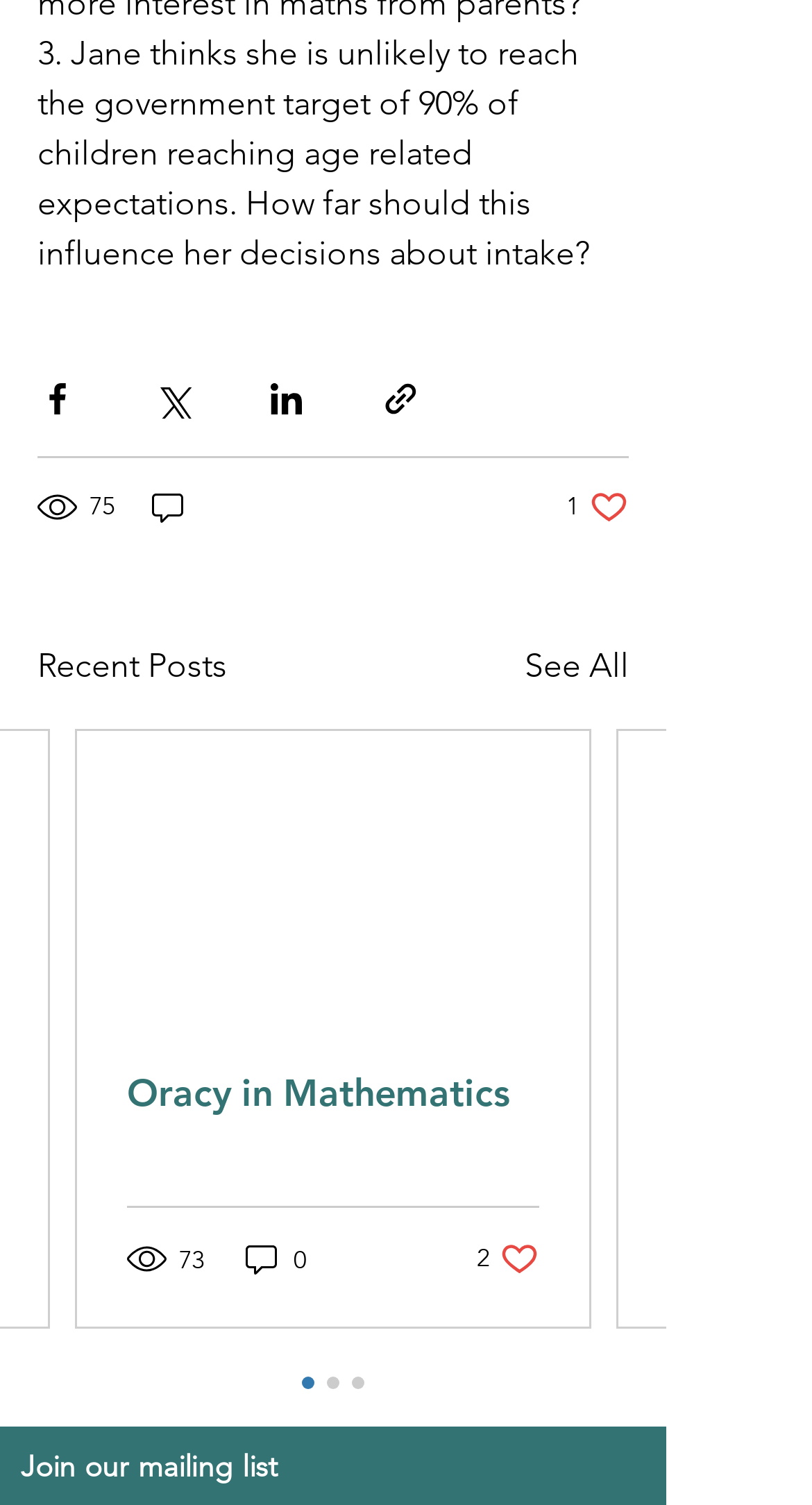Determine the bounding box coordinates of the region that needs to be clicked to achieve the task: "view columns".

None